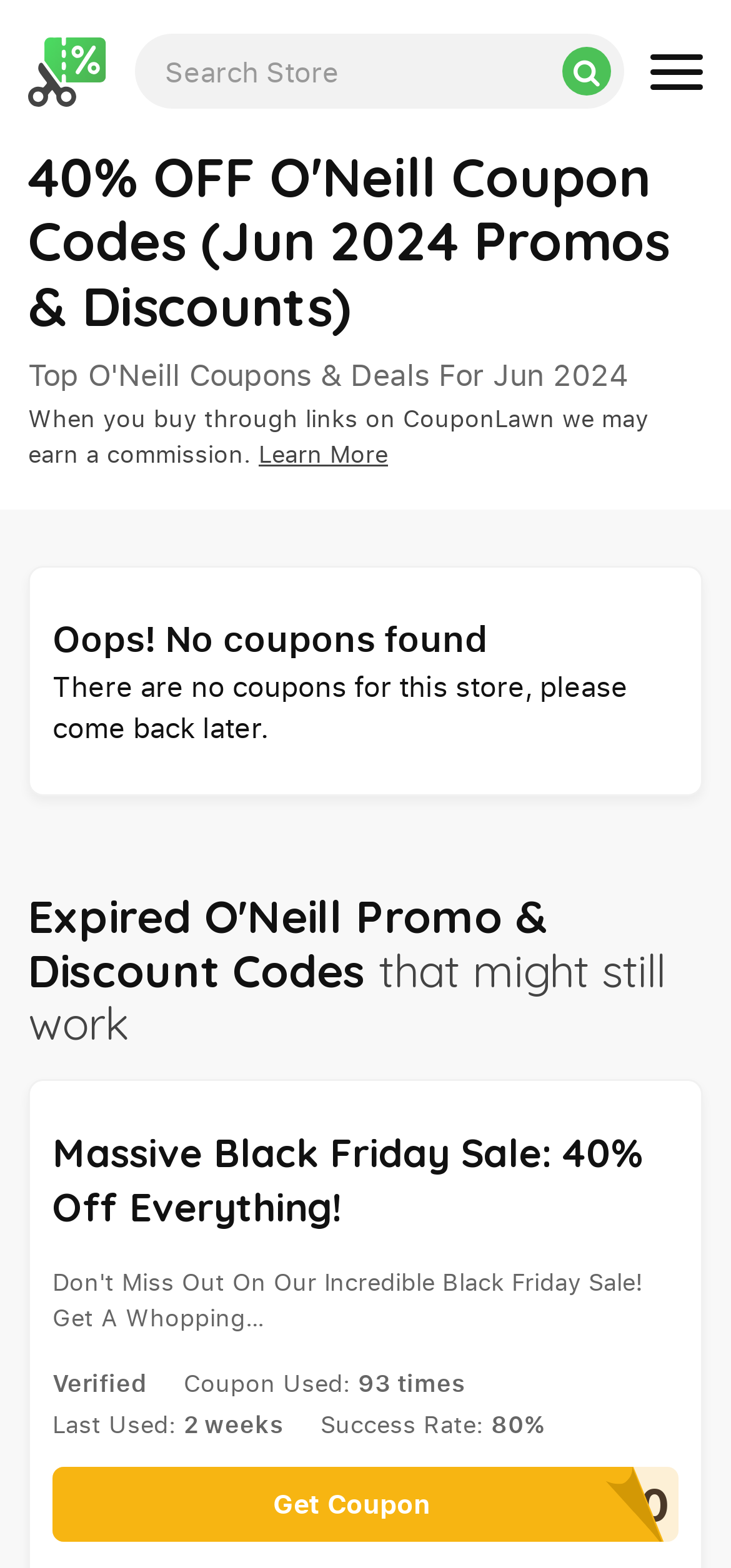Specify the bounding box coordinates (top-left x, top-left y, bottom-right x, bottom-right y) of the UI element in the screenshot that matches this description: name="s" placeholder="Search Store"

[0.185, 0.022, 0.854, 0.069]